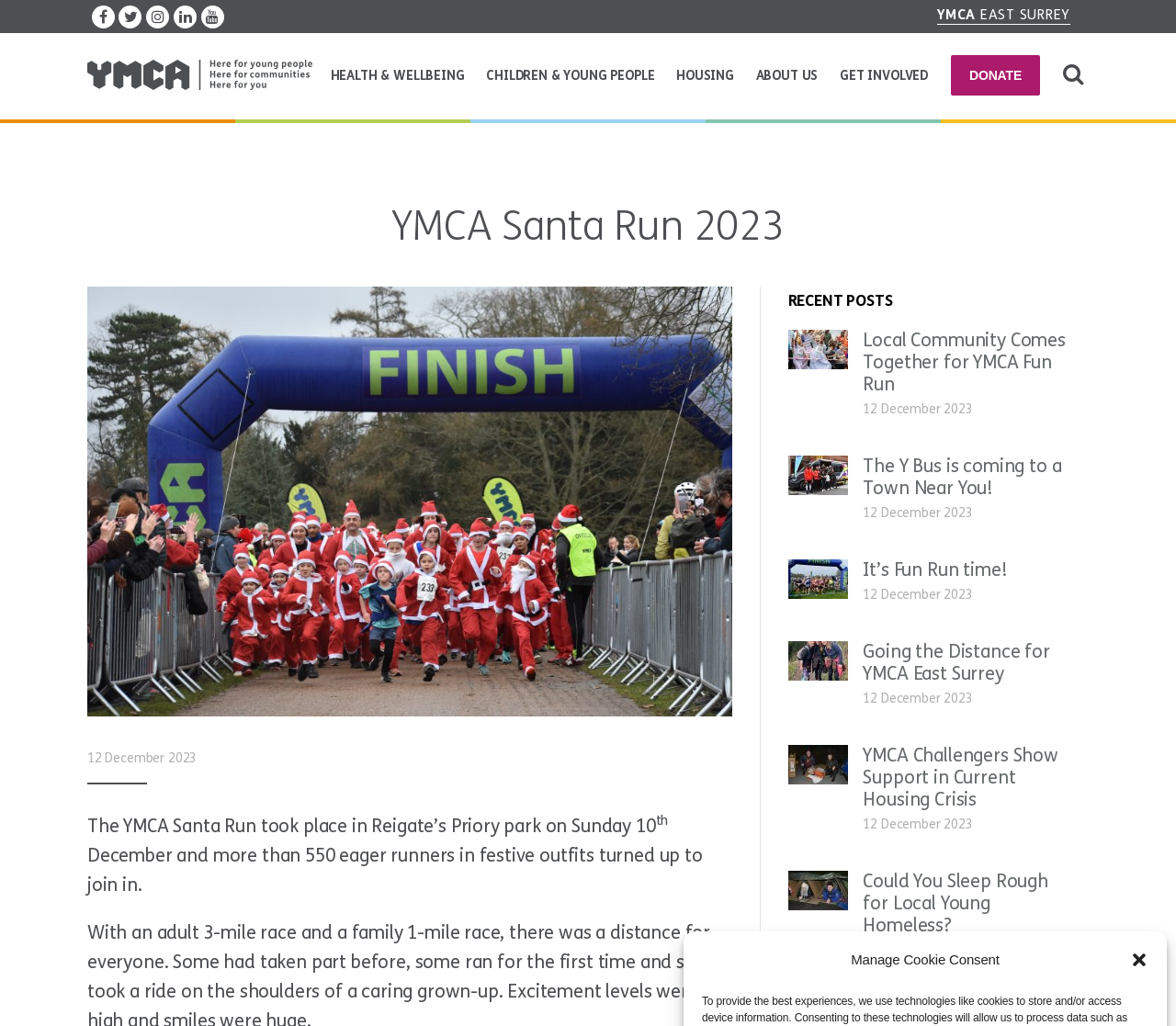Pinpoint the bounding box coordinates of the element you need to click to execute the following instruction: "Donate to YMCA England & Wales". The bounding box should be represented by four float numbers between 0 and 1, in the format [left, top, right, bottom].

[0.81, 0.059, 0.883, 0.088]